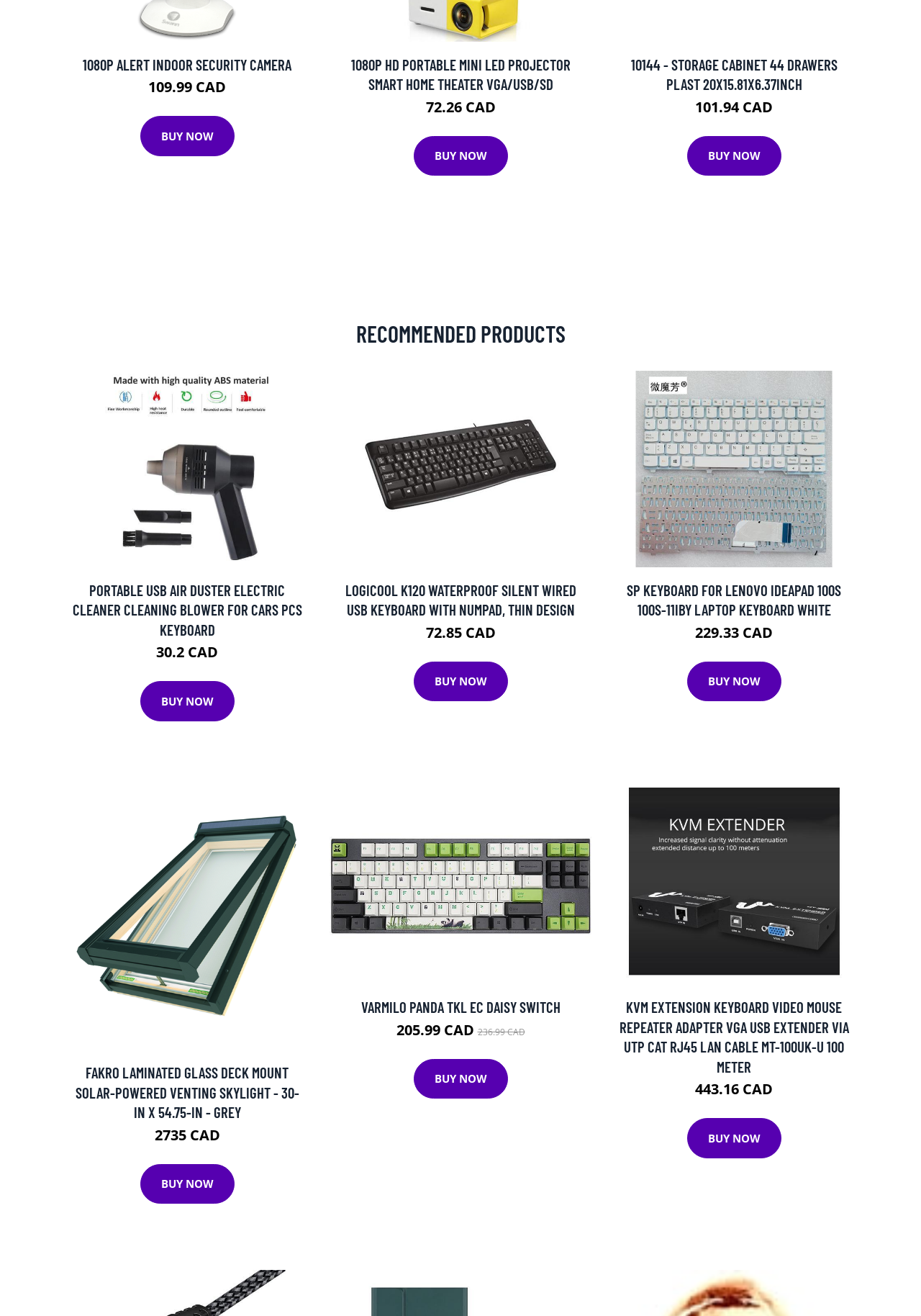Locate the bounding box coordinates of the item that should be clicked to fulfill the instruction: "Search for something".

None